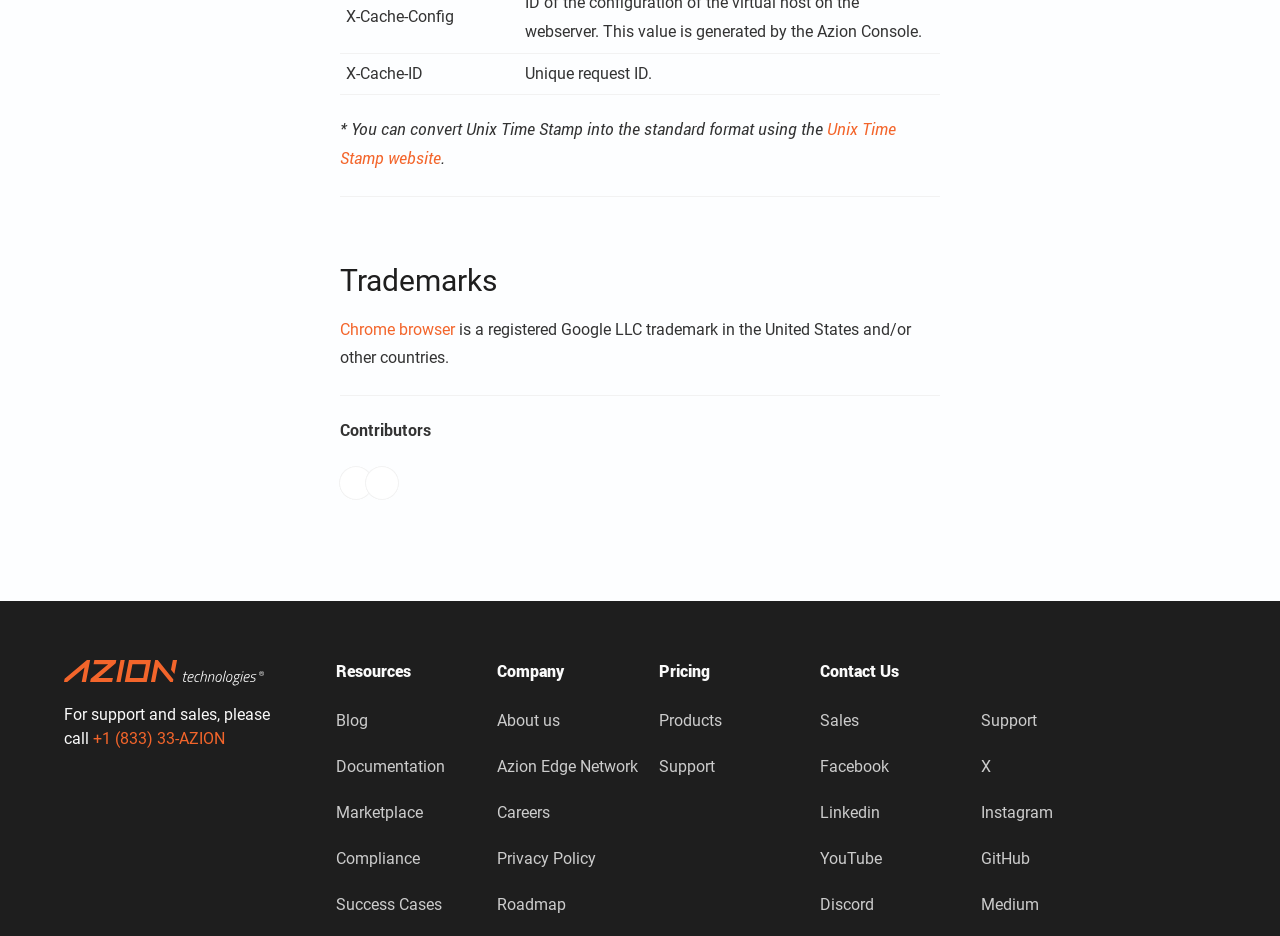Please locate the bounding box coordinates for the element that should be clicked to achieve the following instruction: "Check the 'Trademarks' section". Ensure the coordinates are given as four float numbers between 0 and 1, i.e., [left, top, right, bottom].

[0.266, 0.279, 0.388, 0.321]